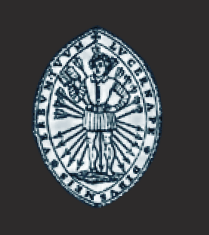What is the purpose of the emblem?
Please respond to the question with a detailed and thorough explanation.

The colors used in the emblem suggest a sense of tradition and formality, indicative of its ceremonial purpose, likely used to symbolize support or authority in the context of funding and educational initiatives.